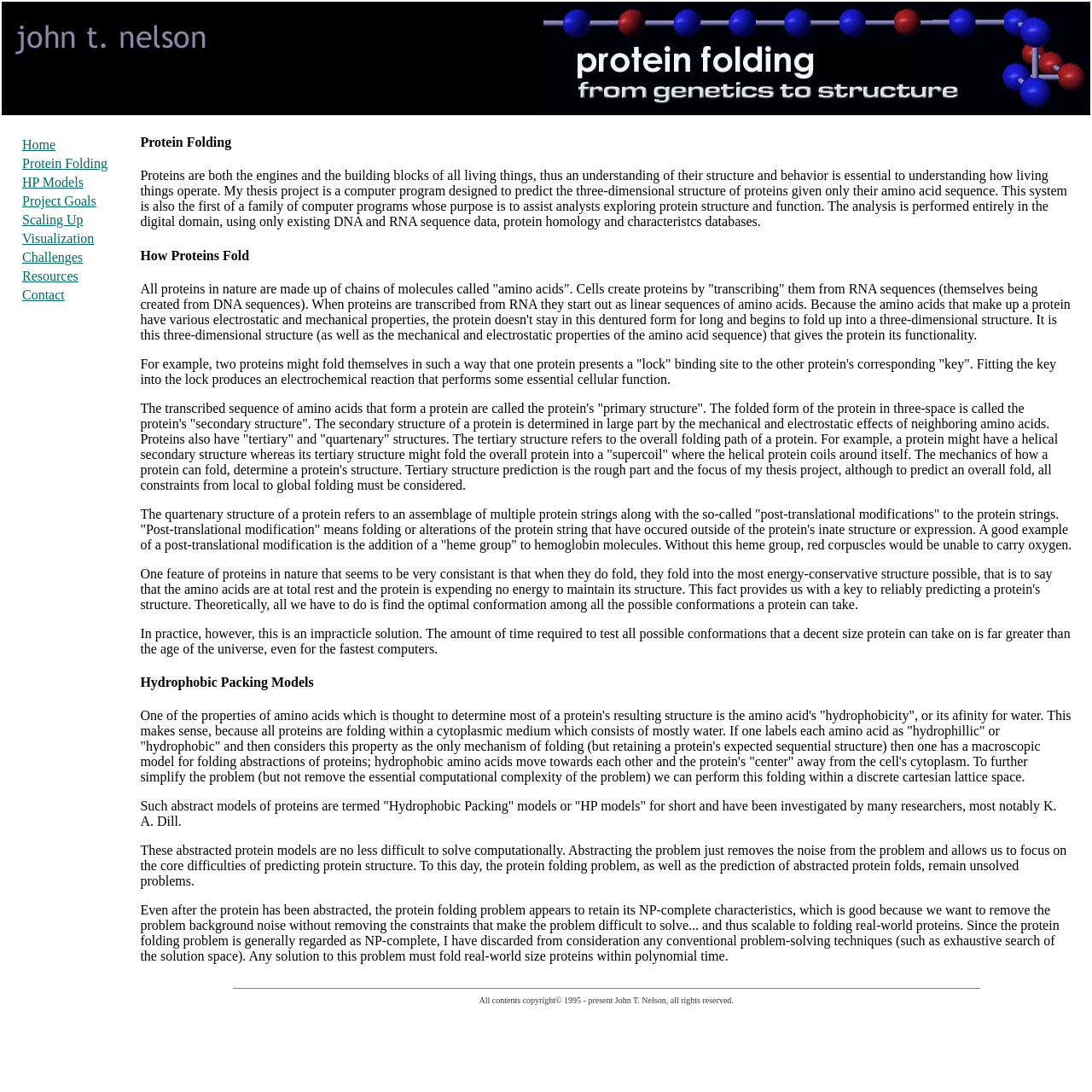Offer an extensive depiction of the webpage and its key elements.

This webpage is about protein folding, specifically predicting the structure and function of proteins. At the top, there is a table with two rows. The first row contains a grid cell with the text "From Genetics To Structure" and an image. The second row contains a grid cell with a long text describing protein folding, including its importance, the process of how proteins fold, and the challenges of predicting protein structure.

Below the table, there is a navigation menu with links to different sections of the webpage, including "Home", "Protein Folding", "HP Models", "Project Goals", "Scaling Up", "Visualization", "Challenges", "Resources", and "Contact".

The main content of the webpage is divided into several sections. The first section, "Protein Folding", provides an introduction to protein folding and its importance. The second section, "How Proteins Fold", explains the process of protein folding, including the primary, secondary, tertiary, and quaternary structures of proteins. The third section, "Hydrophobic Packing Models", discusses a specific approach to predicting protein structure, including the concept of hydrophobicity and its role in protein folding.

Throughout the webpage, there are several headings and subheadings that organize the content and provide a clear structure. The text is dense and technical, suggesting that the webpage is intended for an audience with a background in biochemistry or a related field.